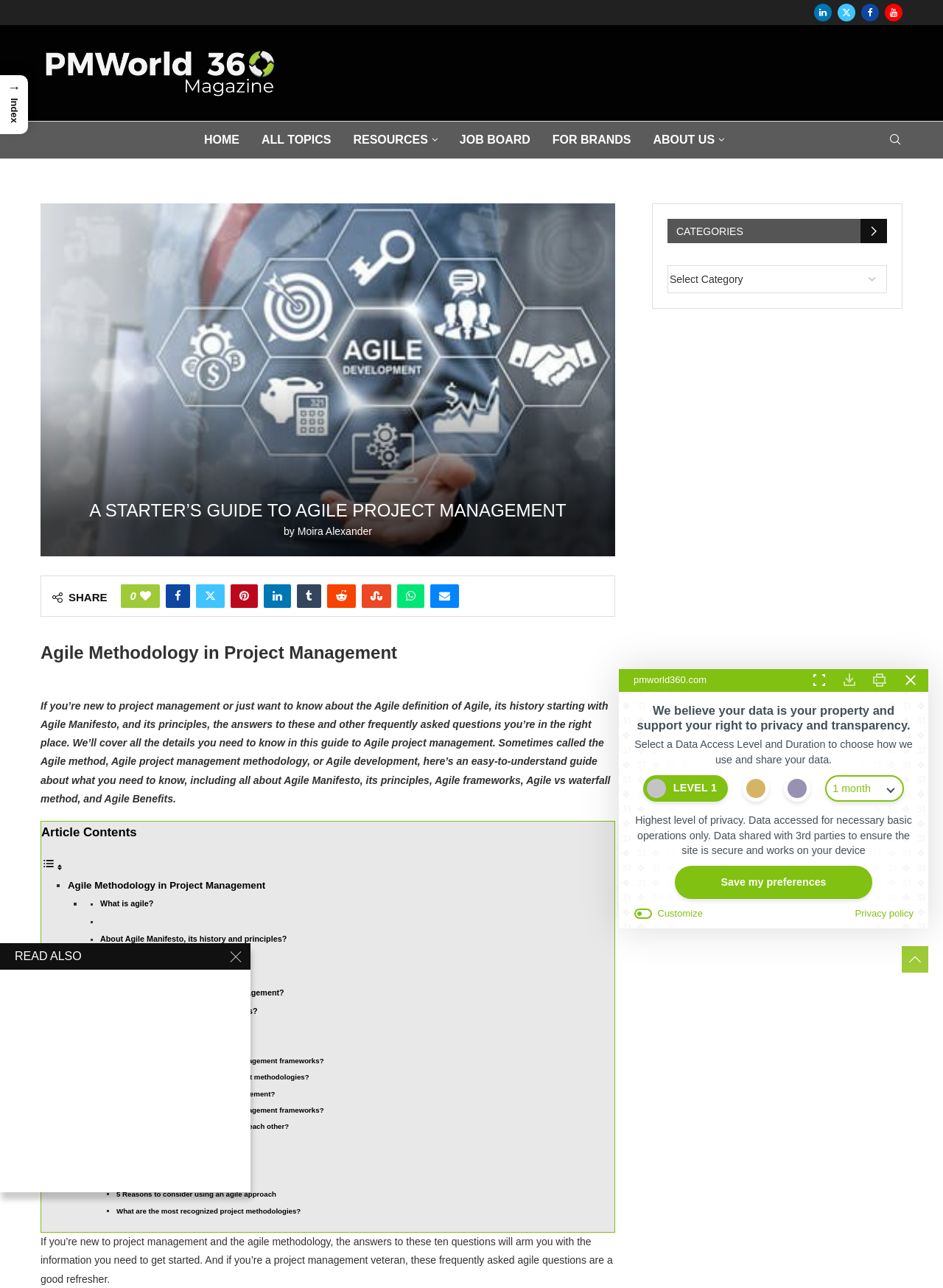Provide a one-word or short-phrase answer to the question:
What are the social media platforms available for sharing the article?

Facebook, Twitter, LinkedIn, Pinterest, Tumblr, Reddit, Stumbleupon, Whatsapp